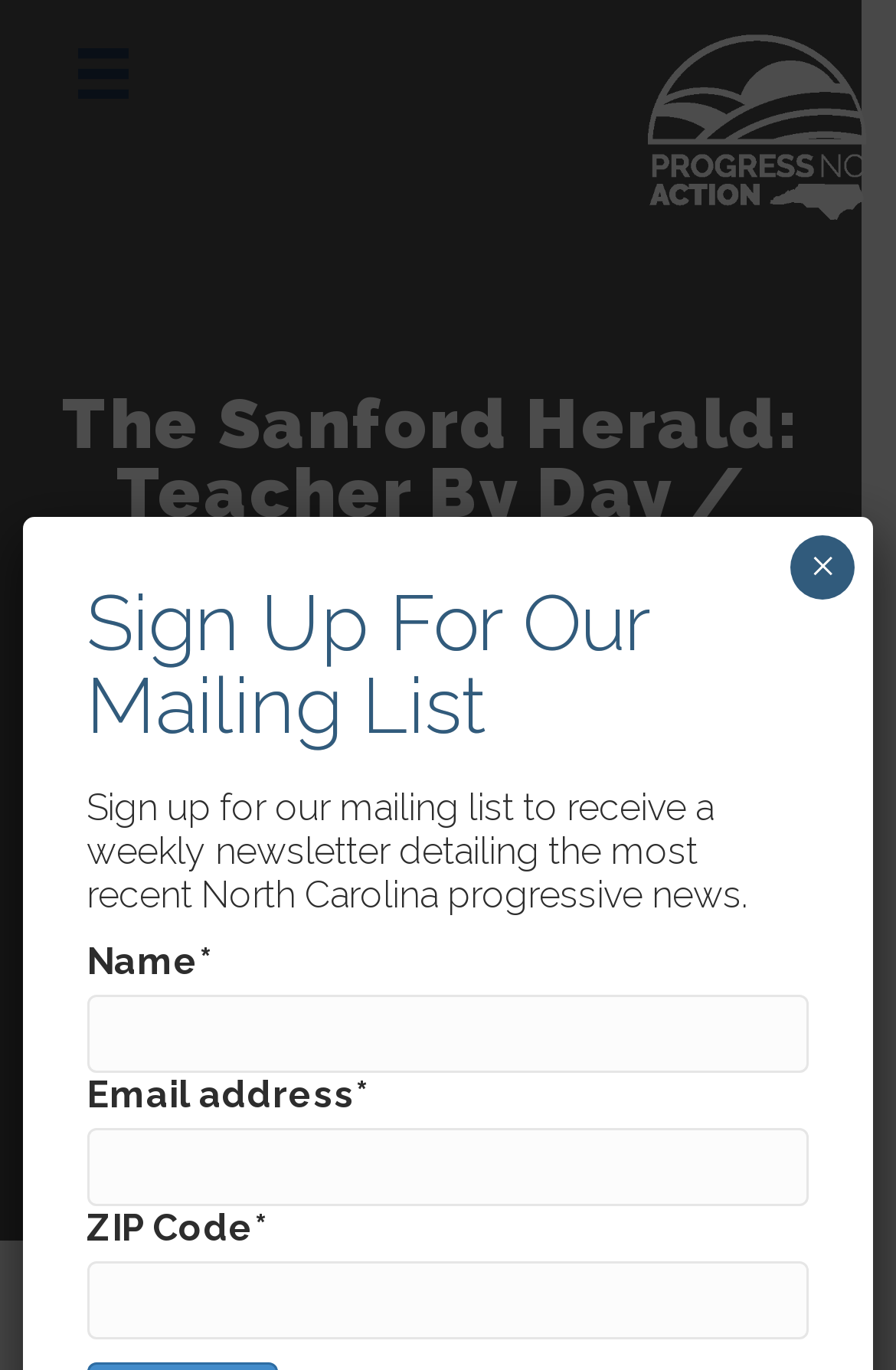From the image, can you give a detailed response to the question below:
What is the purpose of the textbox?

The textbox is located below the article title, with a bounding box coordinate of [0.097, 0.726, 0.903, 0.783]. It is a required field, indicated by an asterisk symbol, and is labeled as 'ZIP Code'.